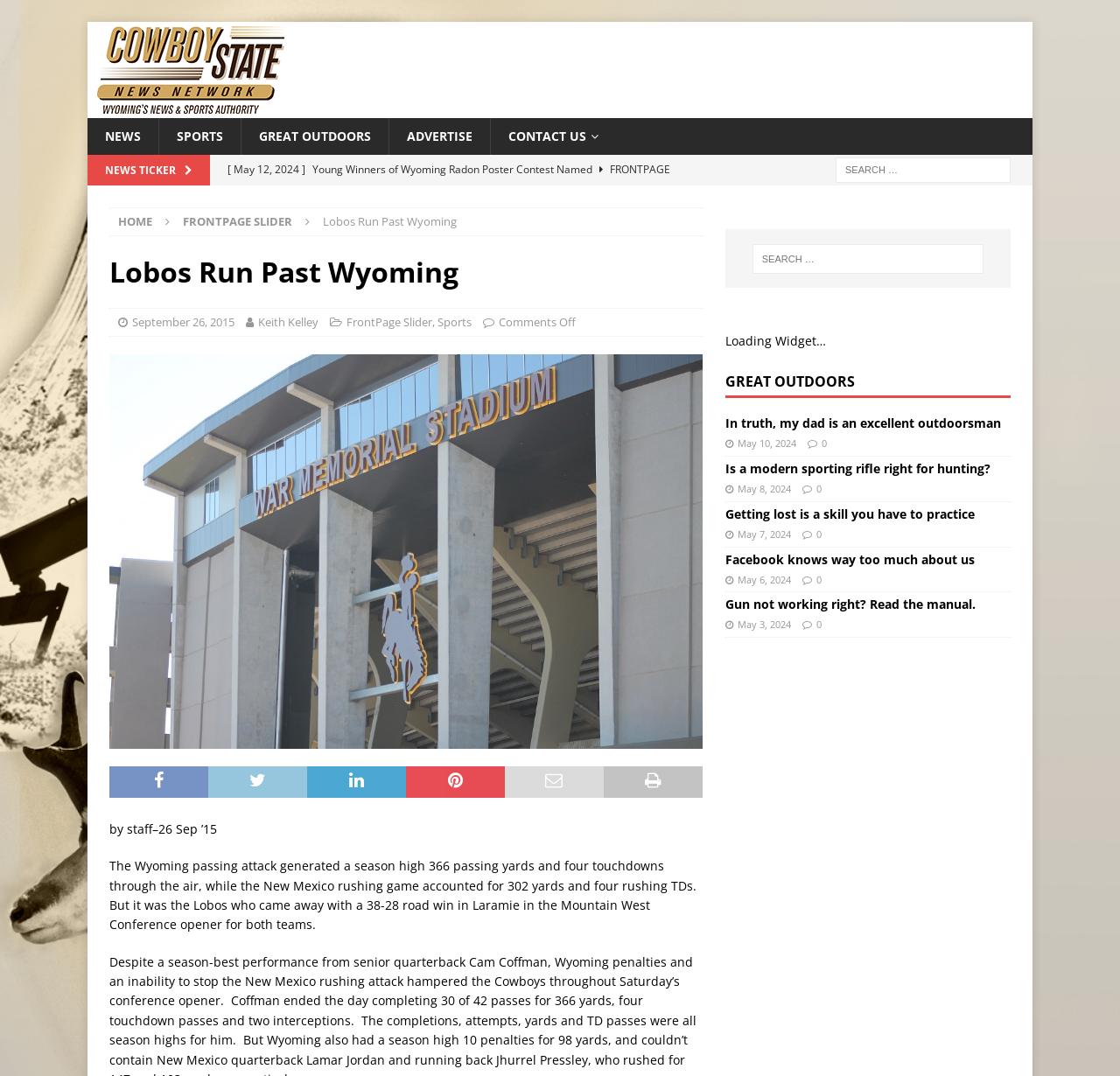Please determine the bounding box coordinates of the area that needs to be clicked to complete this task: 'Read news about Lobos Run Past Wyoming'. The coordinates must be four float numbers between 0 and 1, formatted as [left, top, right, bottom].

[0.288, 0.199, 0.408, 0.213]